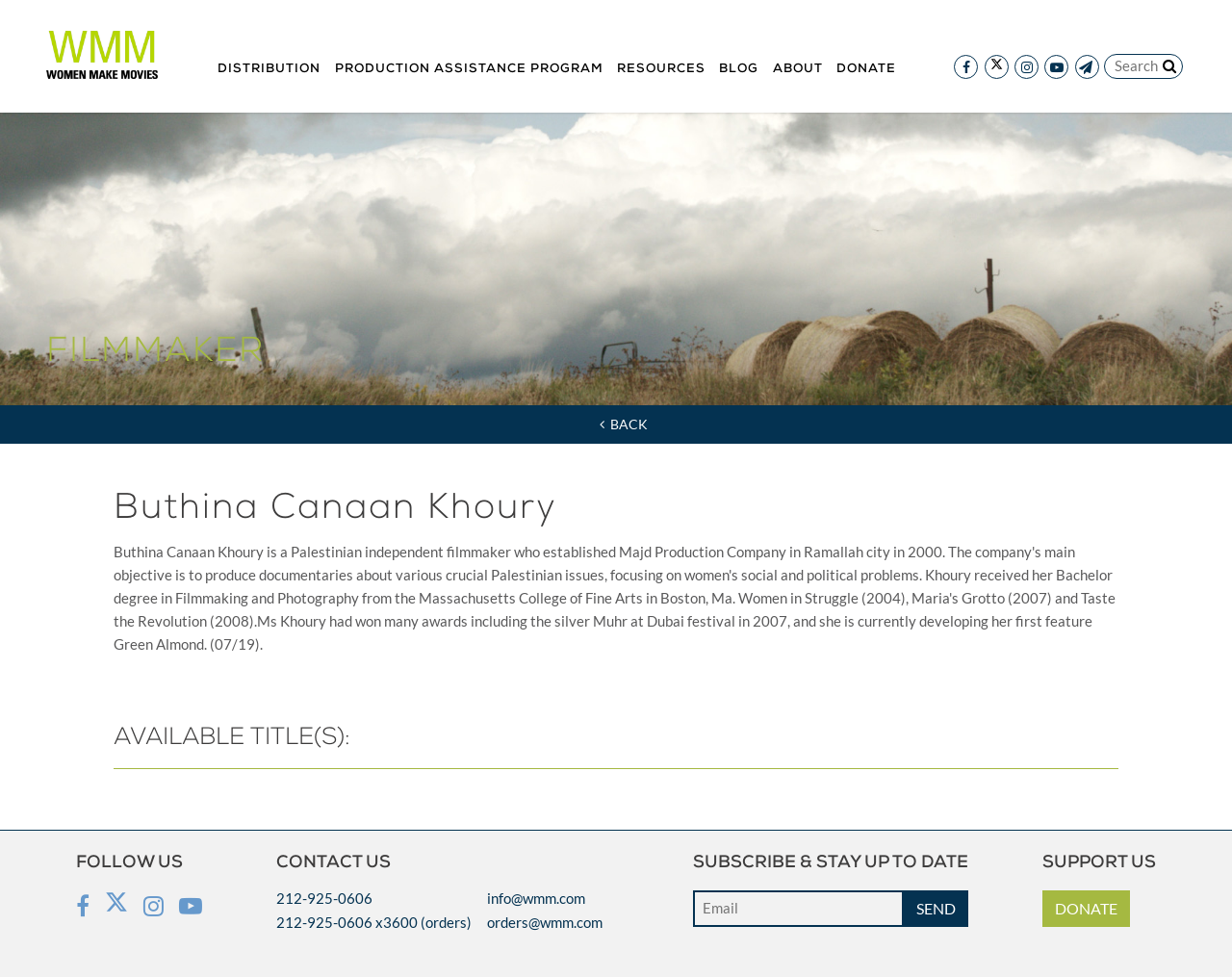Identify the bounding box coordinates of the section to be clicked to complete the task described by the following instruction: "Donate to Women Make Movies". The coordinates should be four float numbers between 0 and 1, formatted as [left, top, right, bottom].

[0.846, 0.911, 0.917, 0.949]